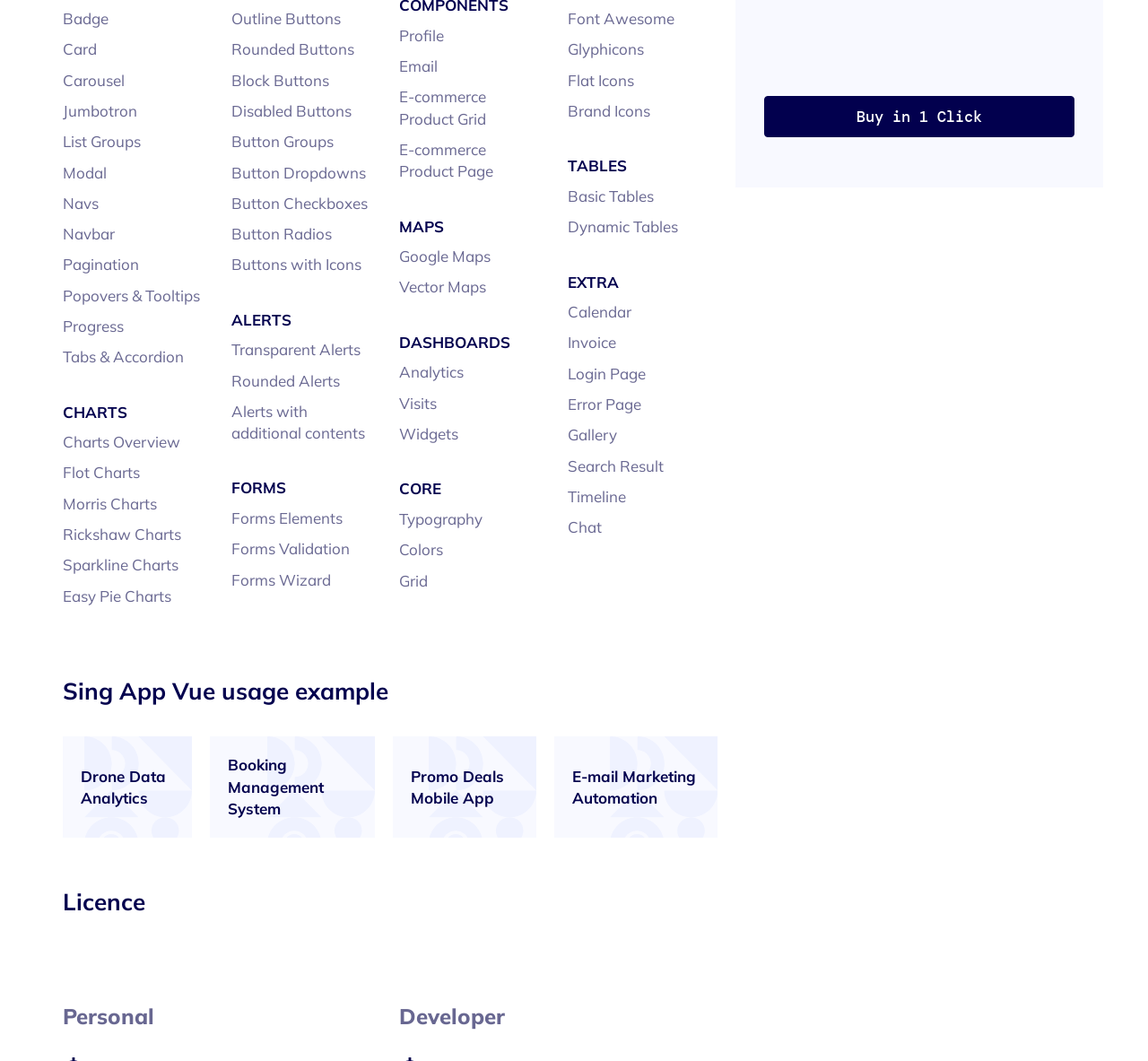Determine the bounding box for the UI element as described: "E-commerce Product Grid". The coordinates should be represented as four float numbers between 0 and 1, formatted as [left, top, right, bottom].

[0.348, 0.082, 0.423, 0.121]